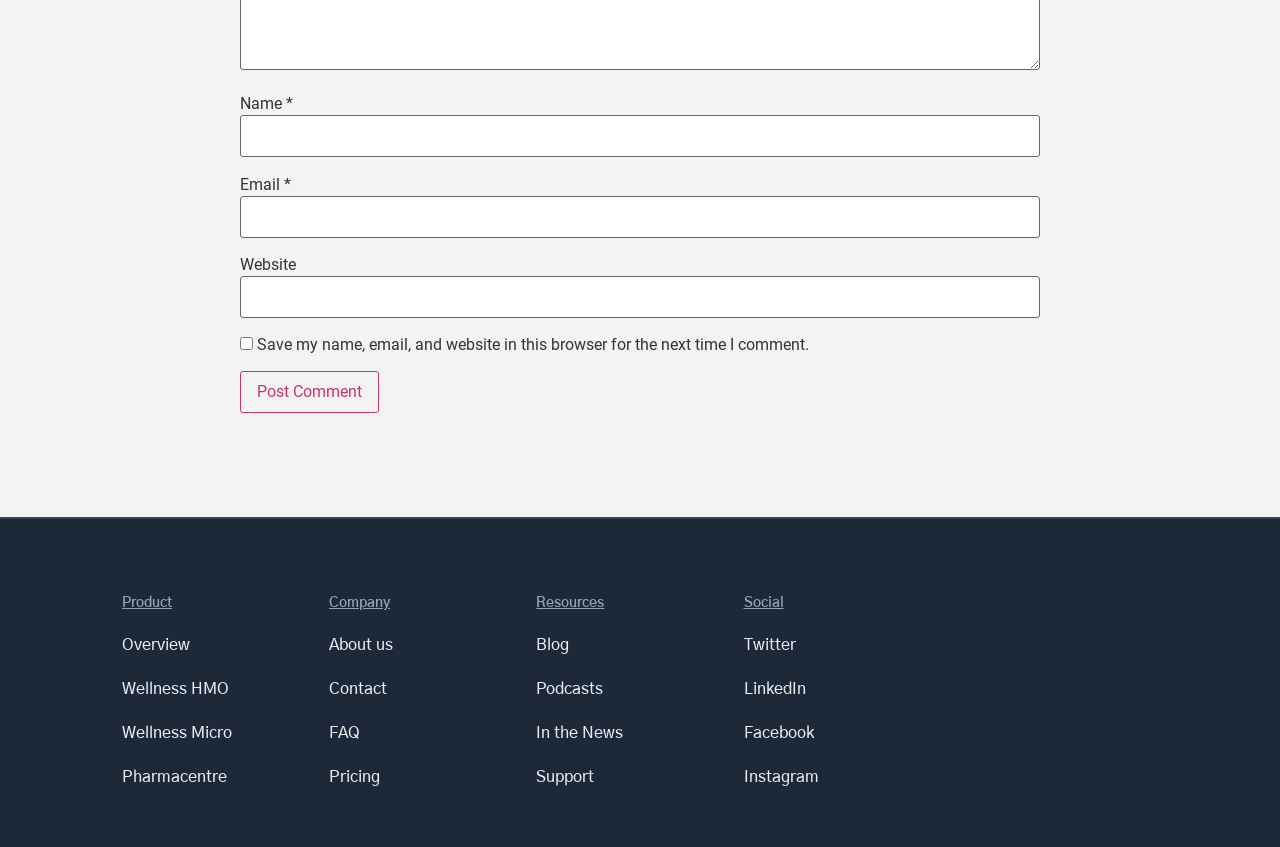Please determine the bounding box coordinates for the UI element described as: "Wellness HMO".

[0.095, 0.804, 0.179, 0.823]